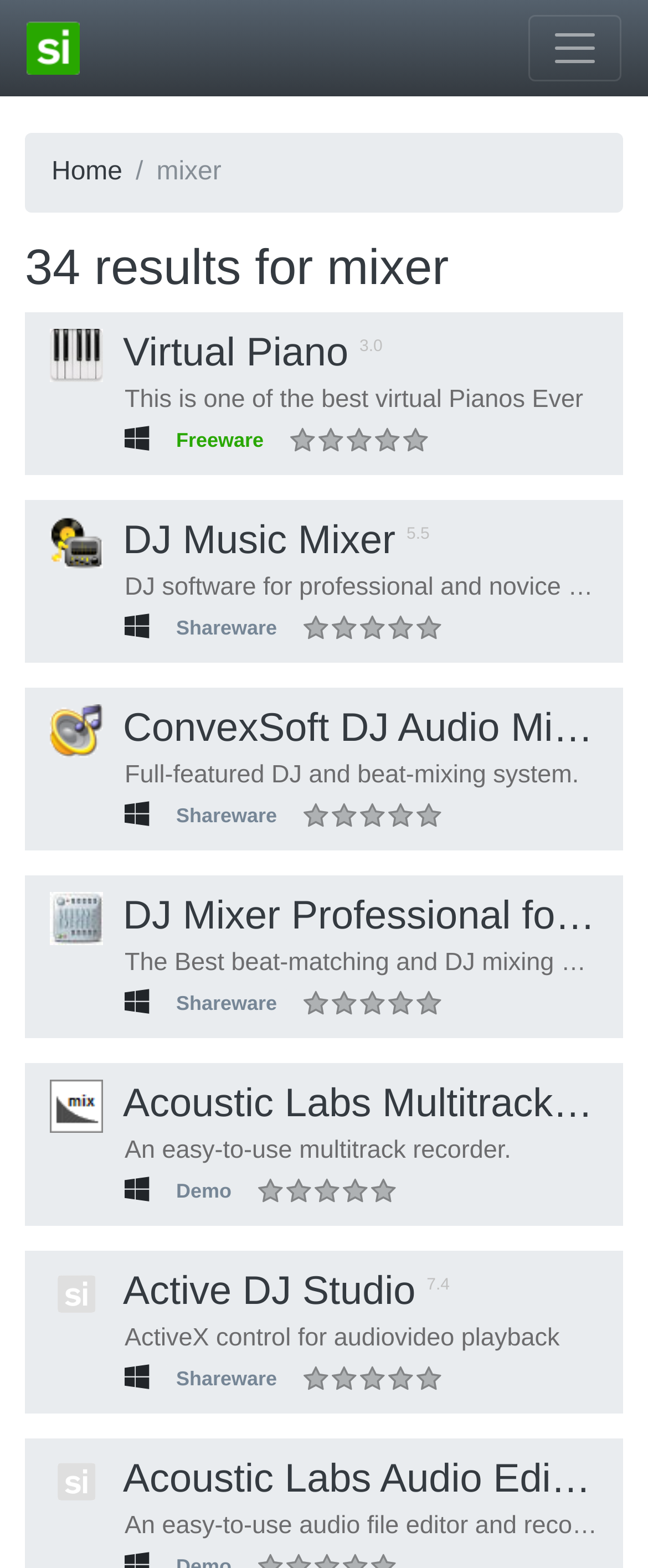Find the bounding box coordinates of the clickable region needed to perform the following instruction: "read about Philanthropy". The coordinates should be provided as four float numbers between 0 and 1, i.e., [left, top, right, bottom].

None